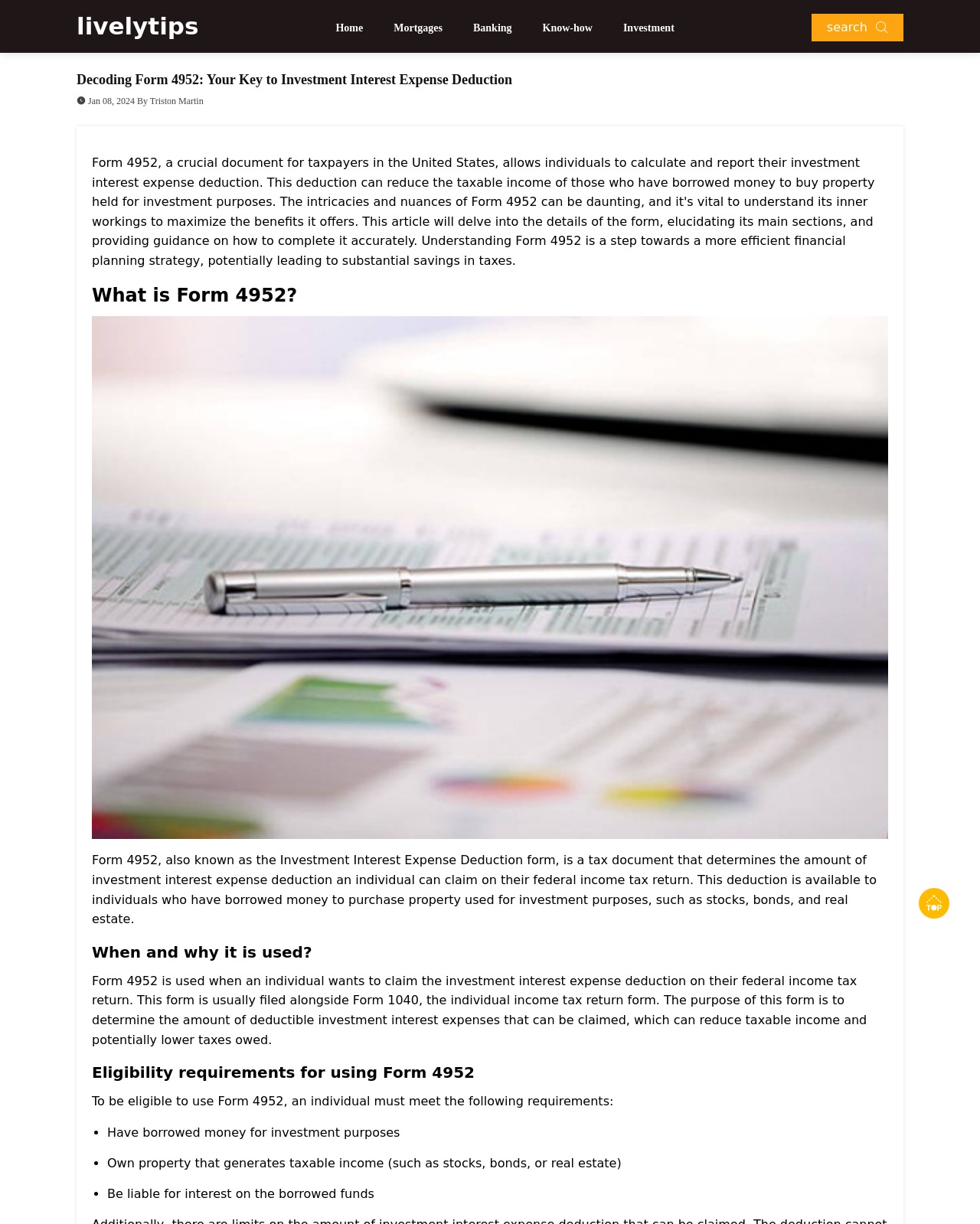Locate the bounding box coordinates of the element that should be clicked to fulfill the instruction: "go to Know-how".

[0.538, 0.0, 0.62, 0.044]